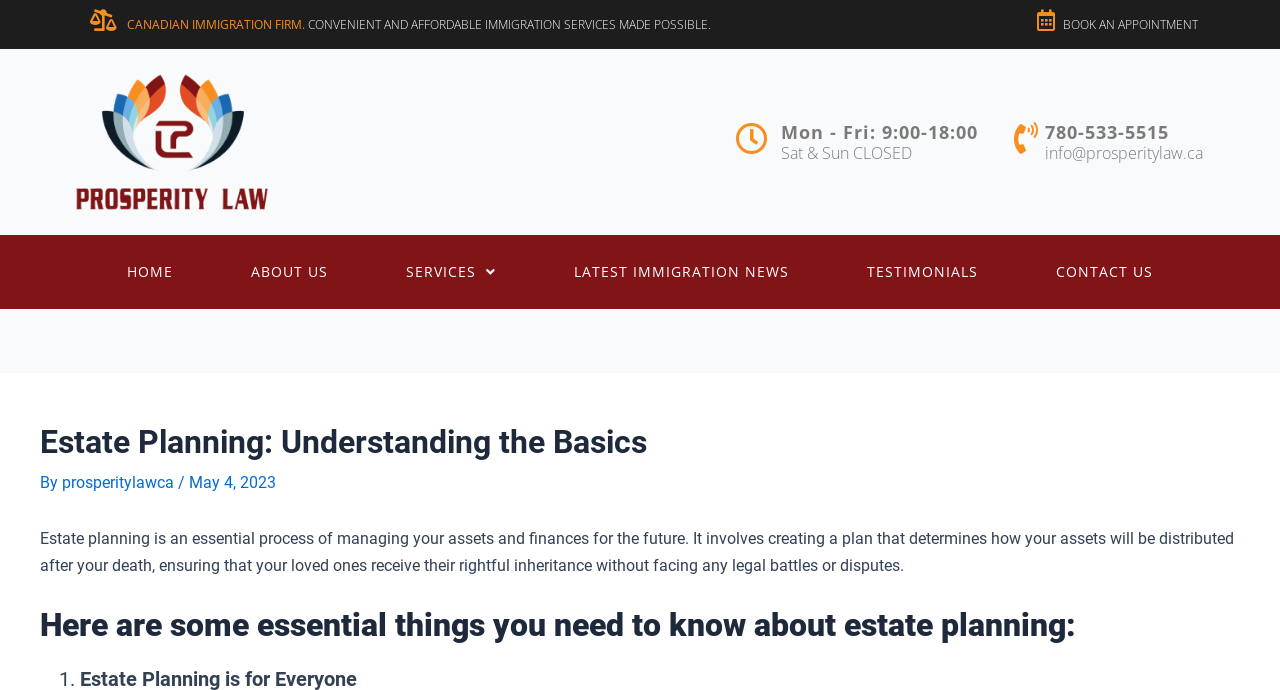Can you locate the main headline on this webpage and provide its text content?

Estate Planning: Understanding the Basics